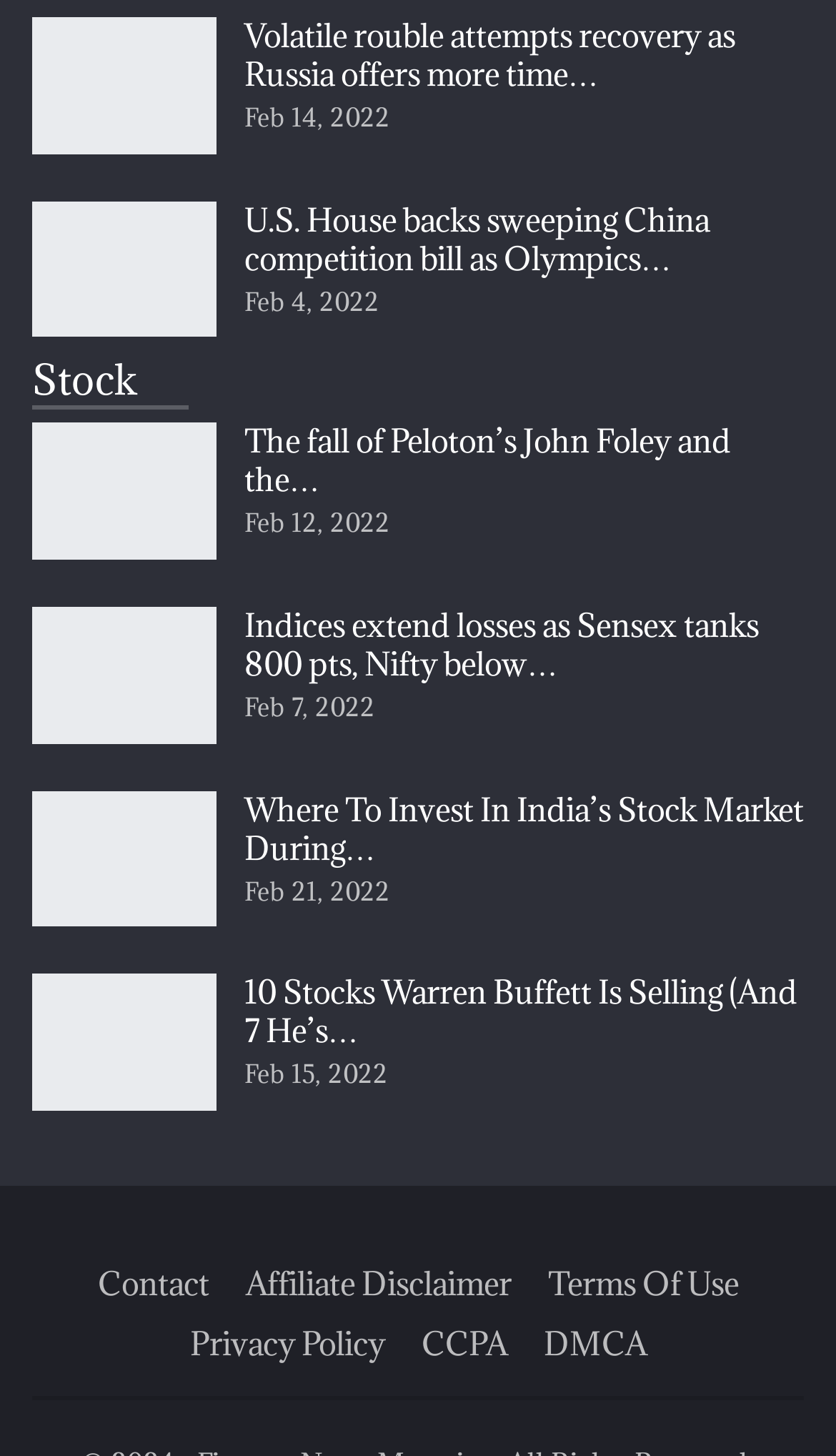Determine the bounding box coordinates of the element that should be clicked to execute the following command: "View the article about U.S. House backs sweeping China competition bill as Olympics".

[0.292, 0.137, 0.849, 0.191]